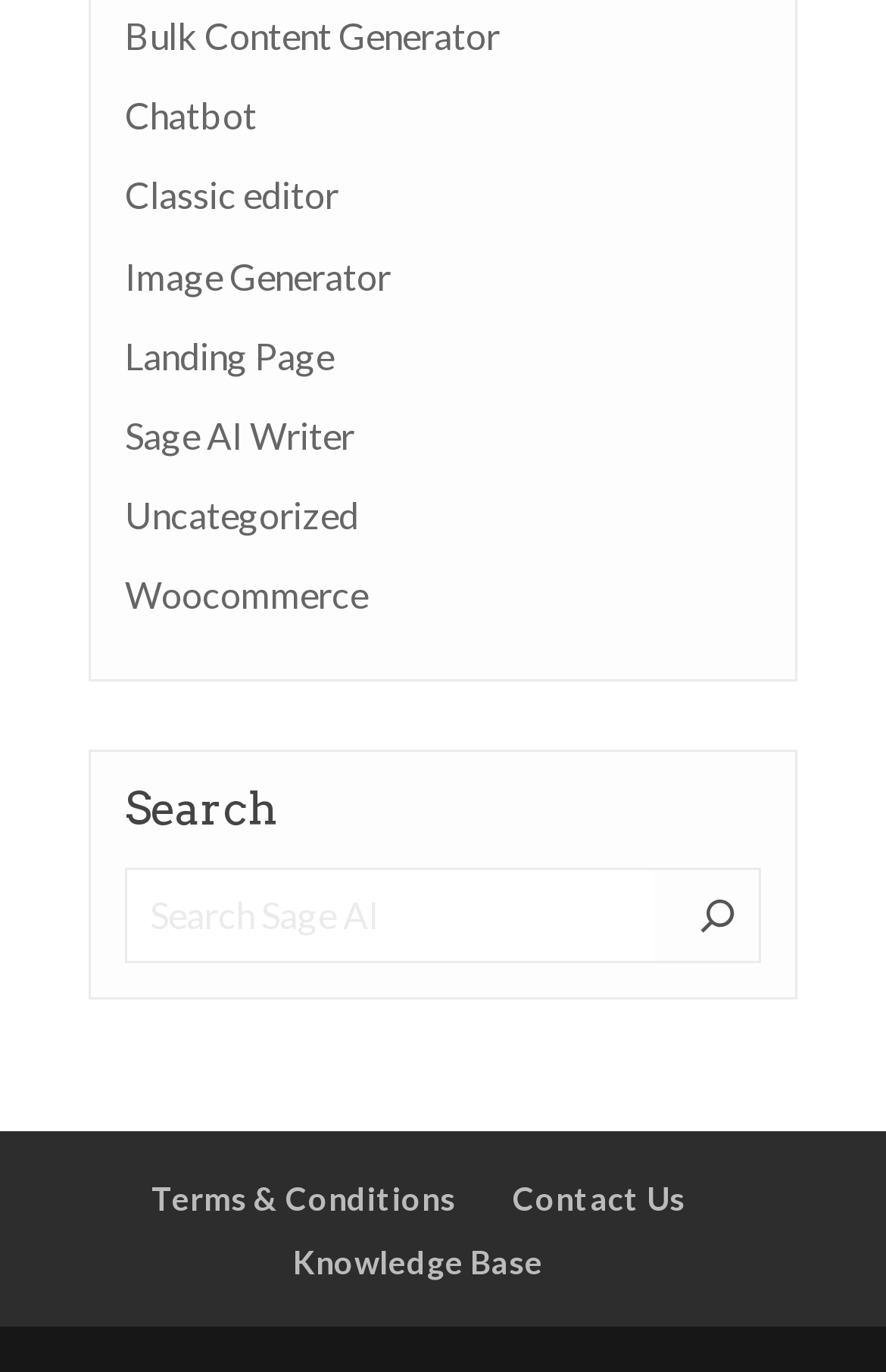Find and indicate the bounding box coordinates of the region you should select to follow the given instruction: "Visit Knowledge Base".

[0.331, 0.905, 0.613, 0.933]